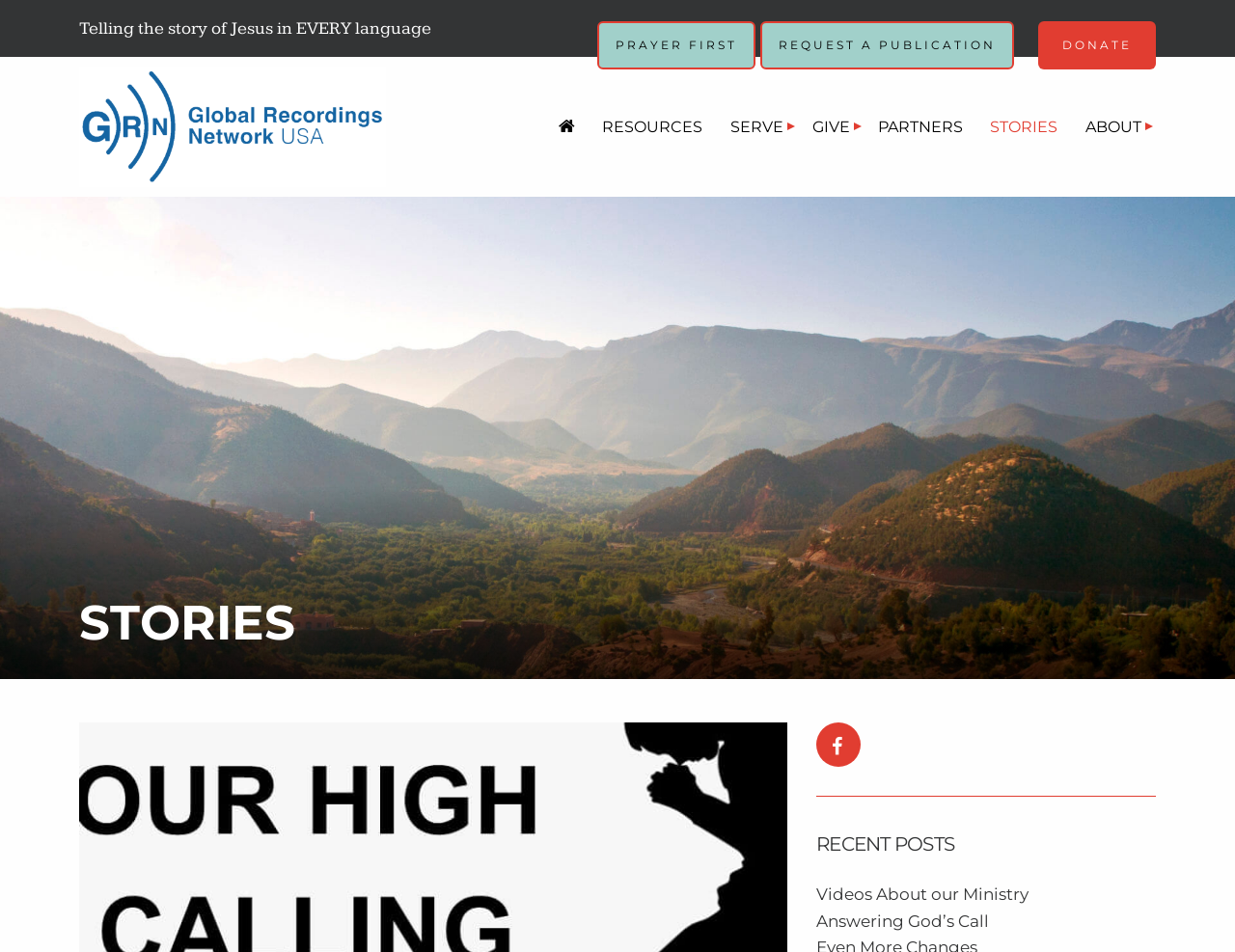Please determine the bounding box coordinates for the element with the description: "Videos About our Ministry".

[0.661, 0.93, 0.833, 0.95]